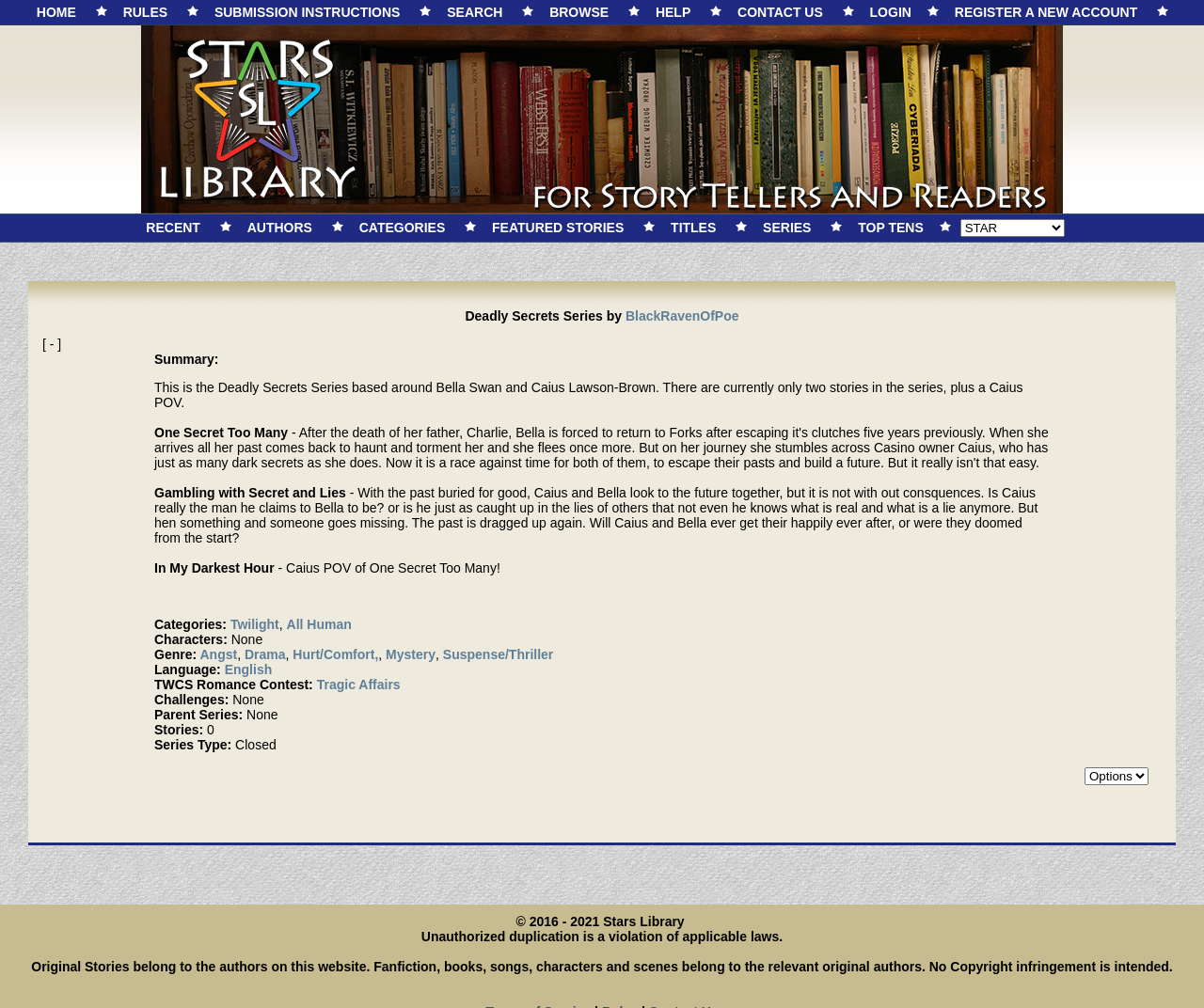Review the image closely and give a comprehensive answer to the question: What is the genre of the story 'One Secret Too Many'?

I found the text 'Genre:' followed by links to 'Angst', 'Drama', 'Hurt/Comfort', 'Mystery', and 'Suspense/Thriller' which indicates that the story 'One Secret Too Many' belongs to these genres.